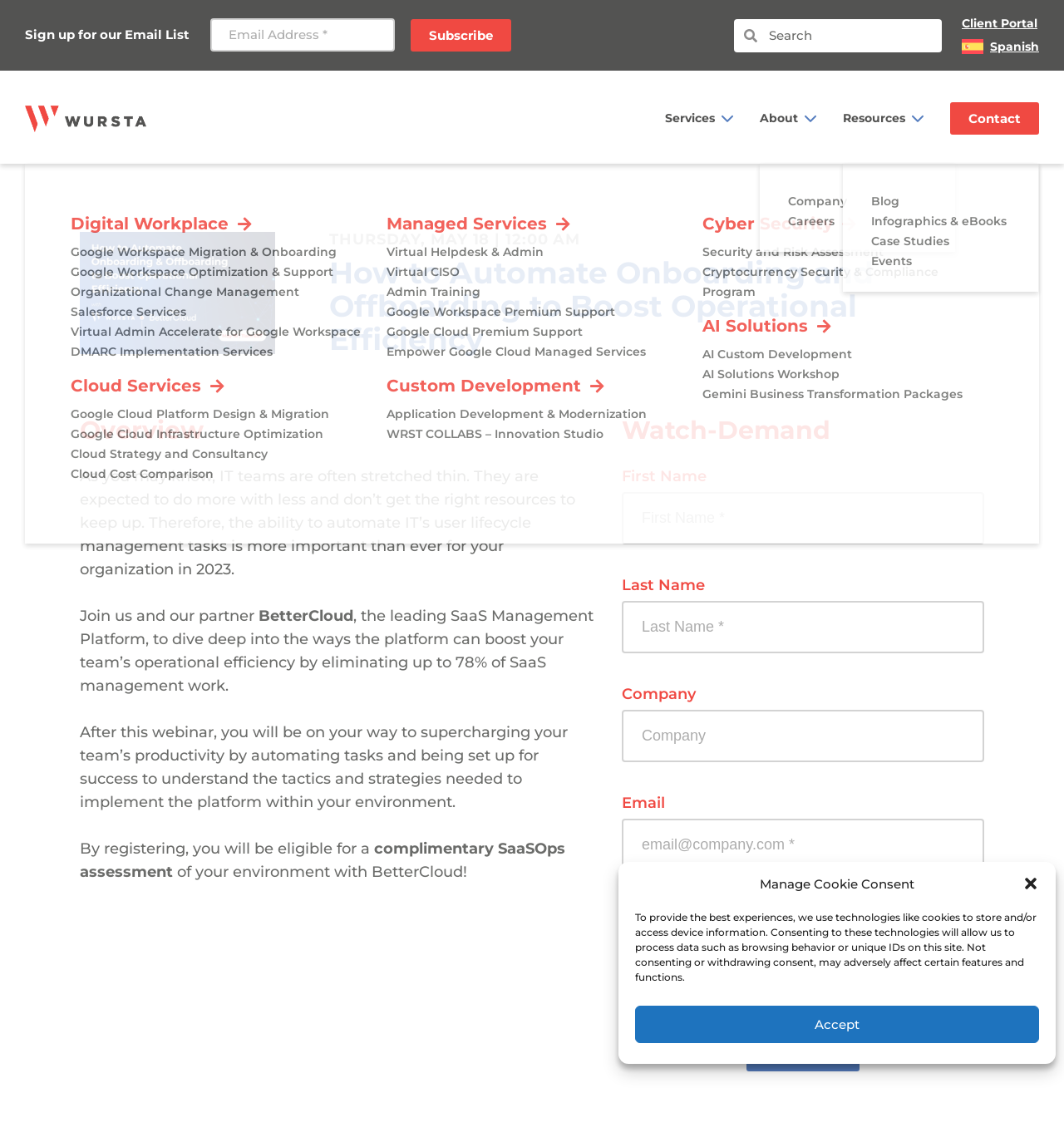Could you highlight the region that needs to be clicked to execute the instruction: "Search for something"?

[0.69, 0.016, 0.885, 0.045]